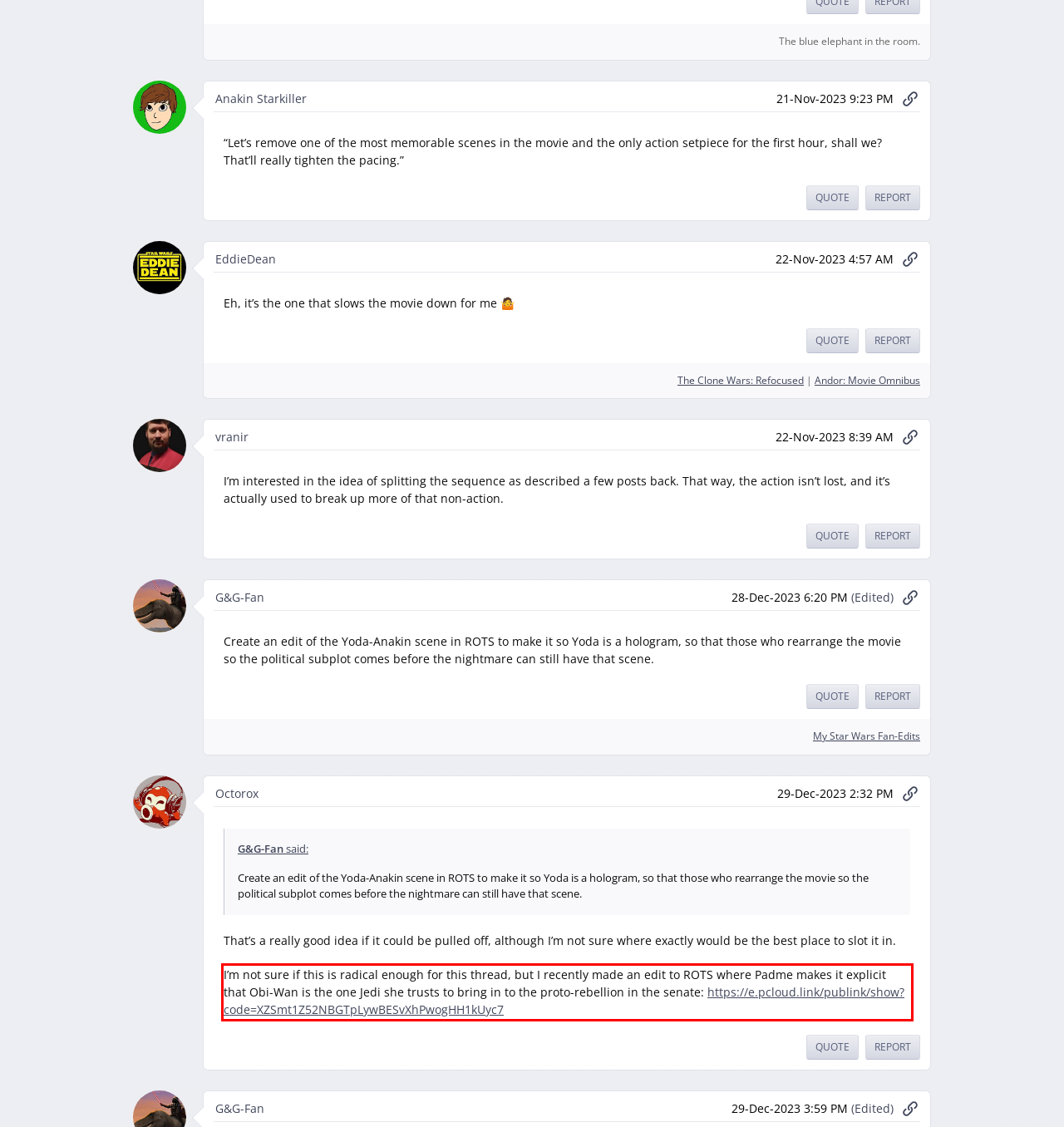From the screenshot of the webpage, locate the red bounding box and extract the text contained within that area.

I’m not sure if this is radical enough for this thread, but I recently made an edit to ROTS where Padme makes it explicit that Obi-Wan is the one Jedi she trusts to bring in to the proto-rebellion in the senate: https://e.pcloud.link/publink/show?code=XZSmt1Z52NBGTpLywBESvXhPwogHH1kUyc7